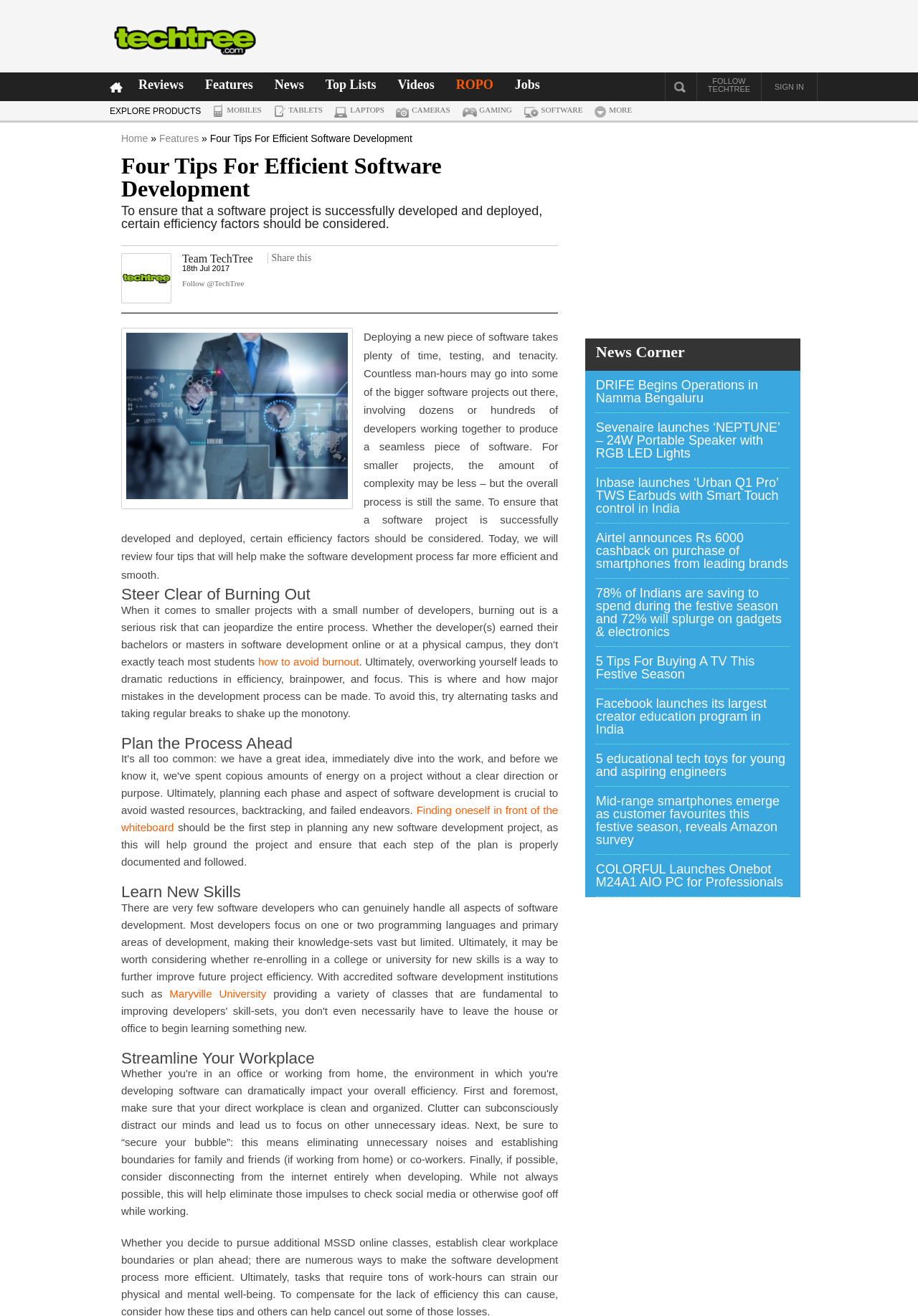Locate the coordinates of the bounding box for the clickable region that fulfills this instruction: "Follow @TechTree".

[0.198, 0.212, 0.266, 0.219]